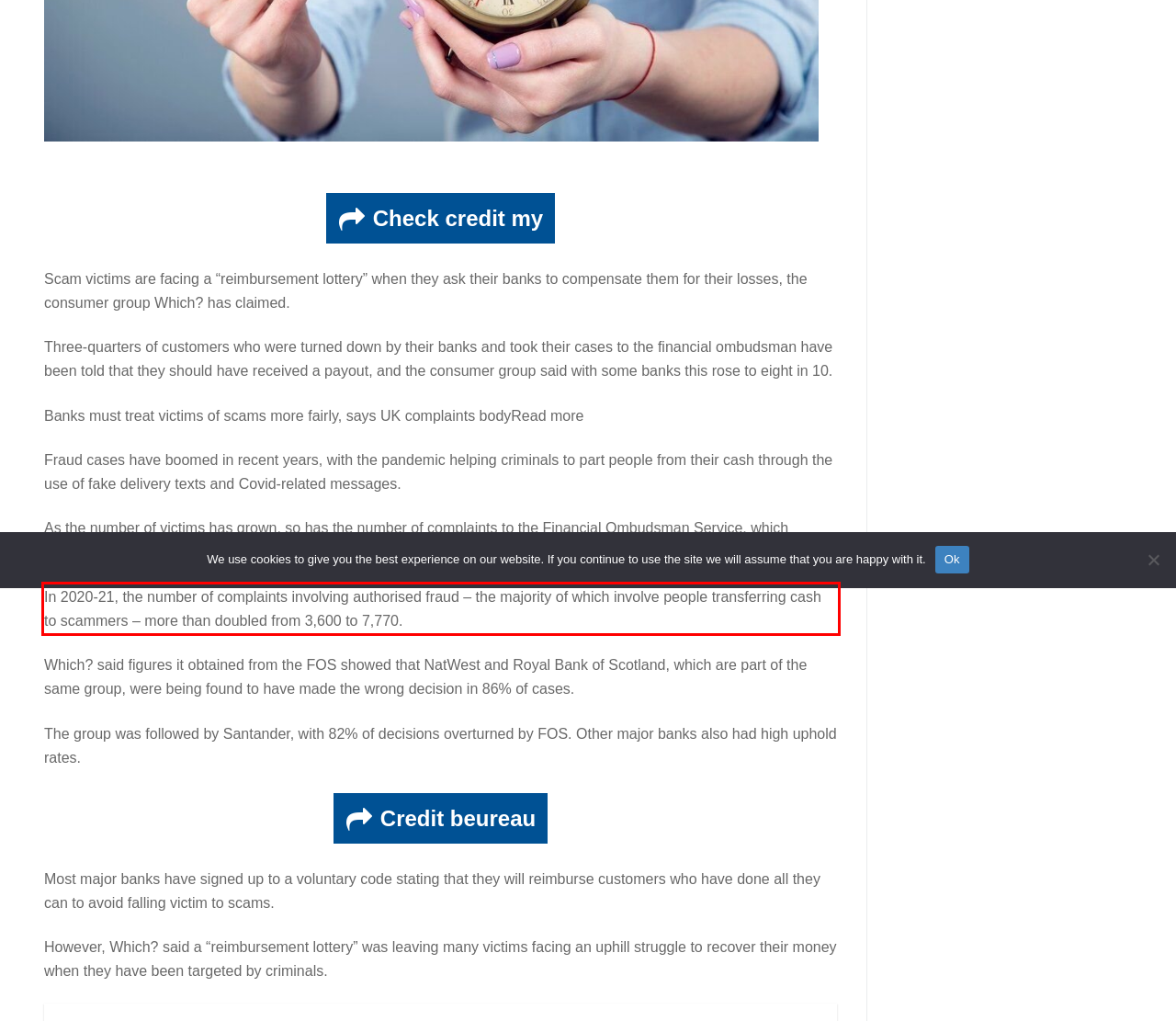Please identify the text within the red rectangular bounding box in the provided webpage screenshot.

In 2020-21, the number of complaints involving authorised fraud – the majority of which involve people transferring cash to scammers – more than doubled from 3,600 to 7,770.